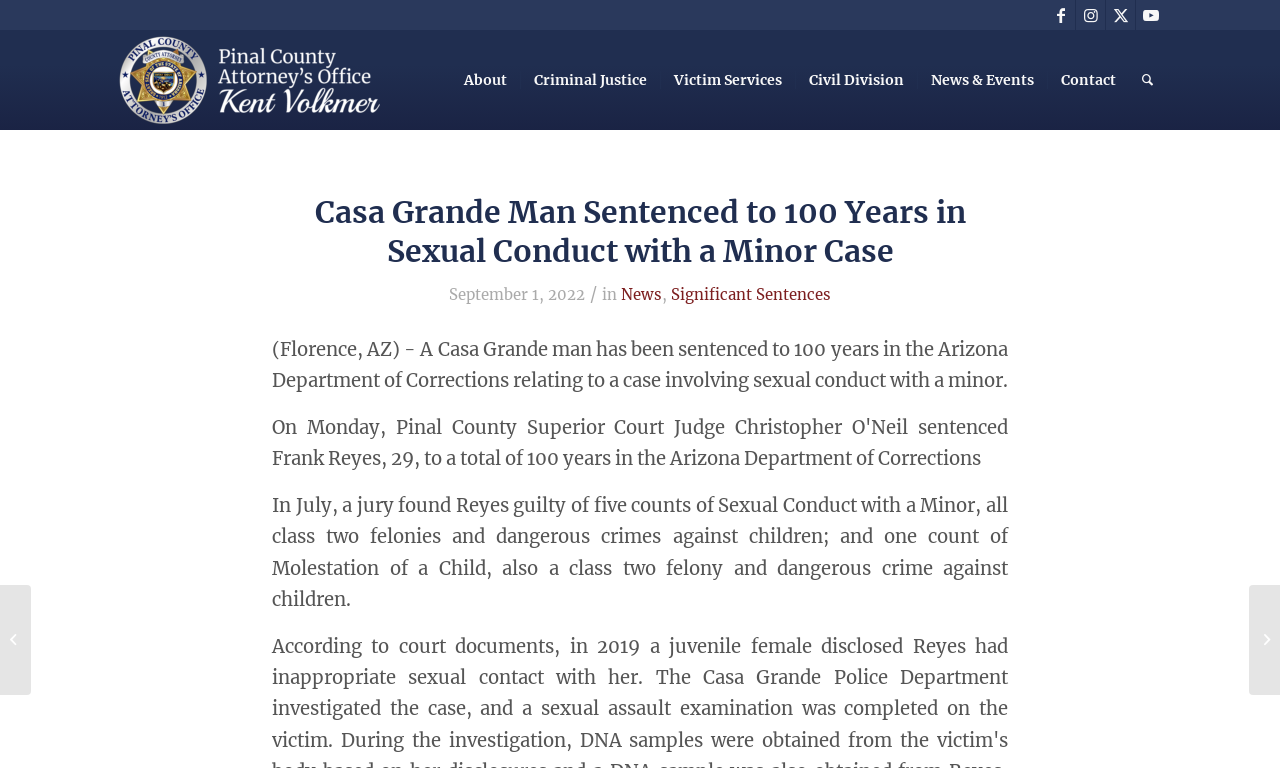What is the name of the office?
Please look at the screenshot and answer in one word or a short phrase.

Pinal County Attorney's Office